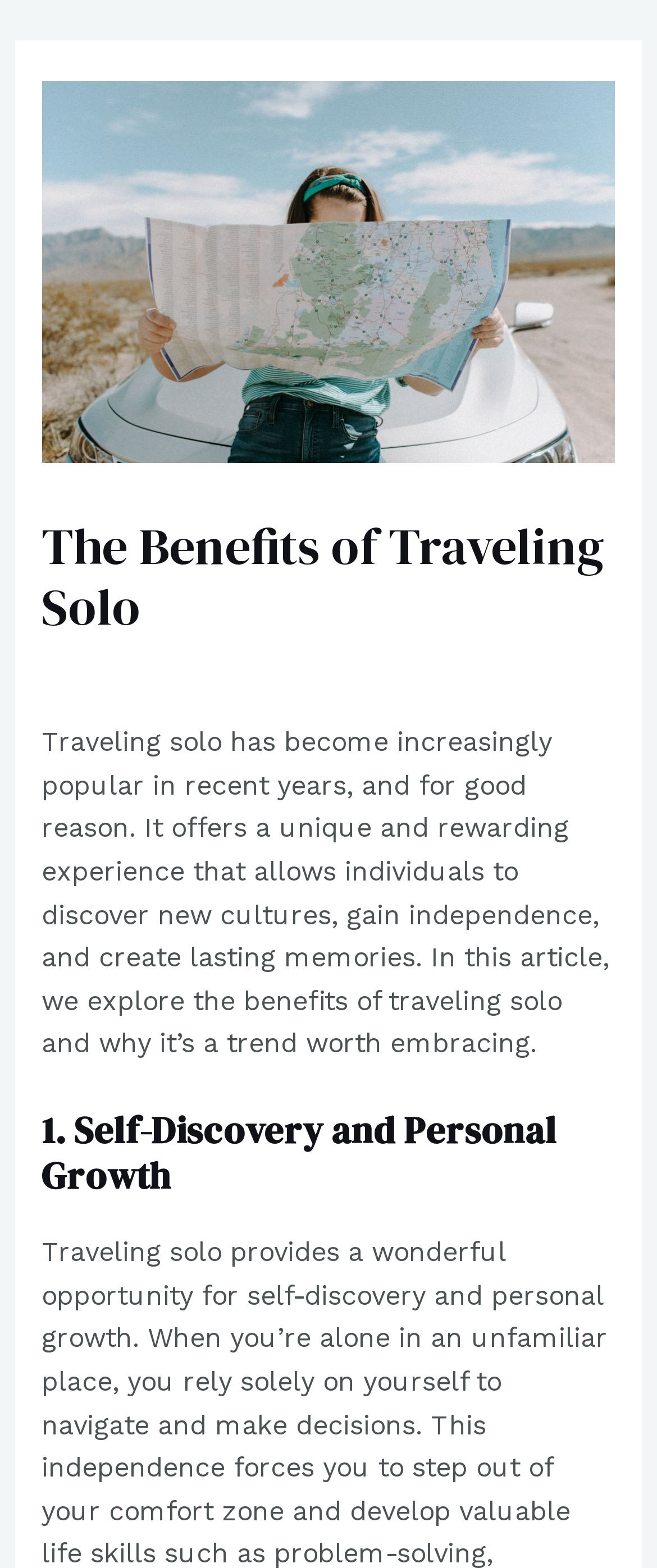Provide a brief response in the form of a single word or phrase:
What is the topic of the article?

traveling solo